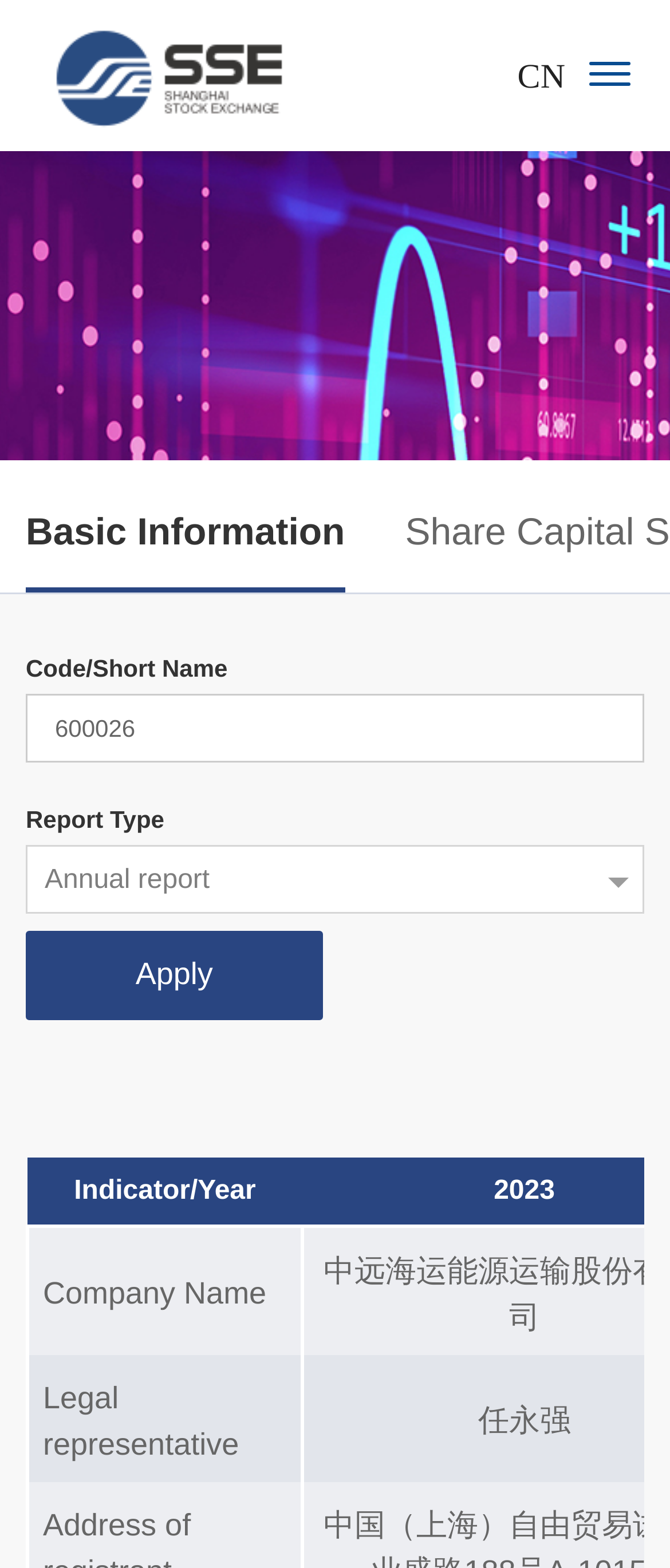Provide your answer to the question using just one word or phrase: What is the purpose of the 'Apply' button?

To apply filters